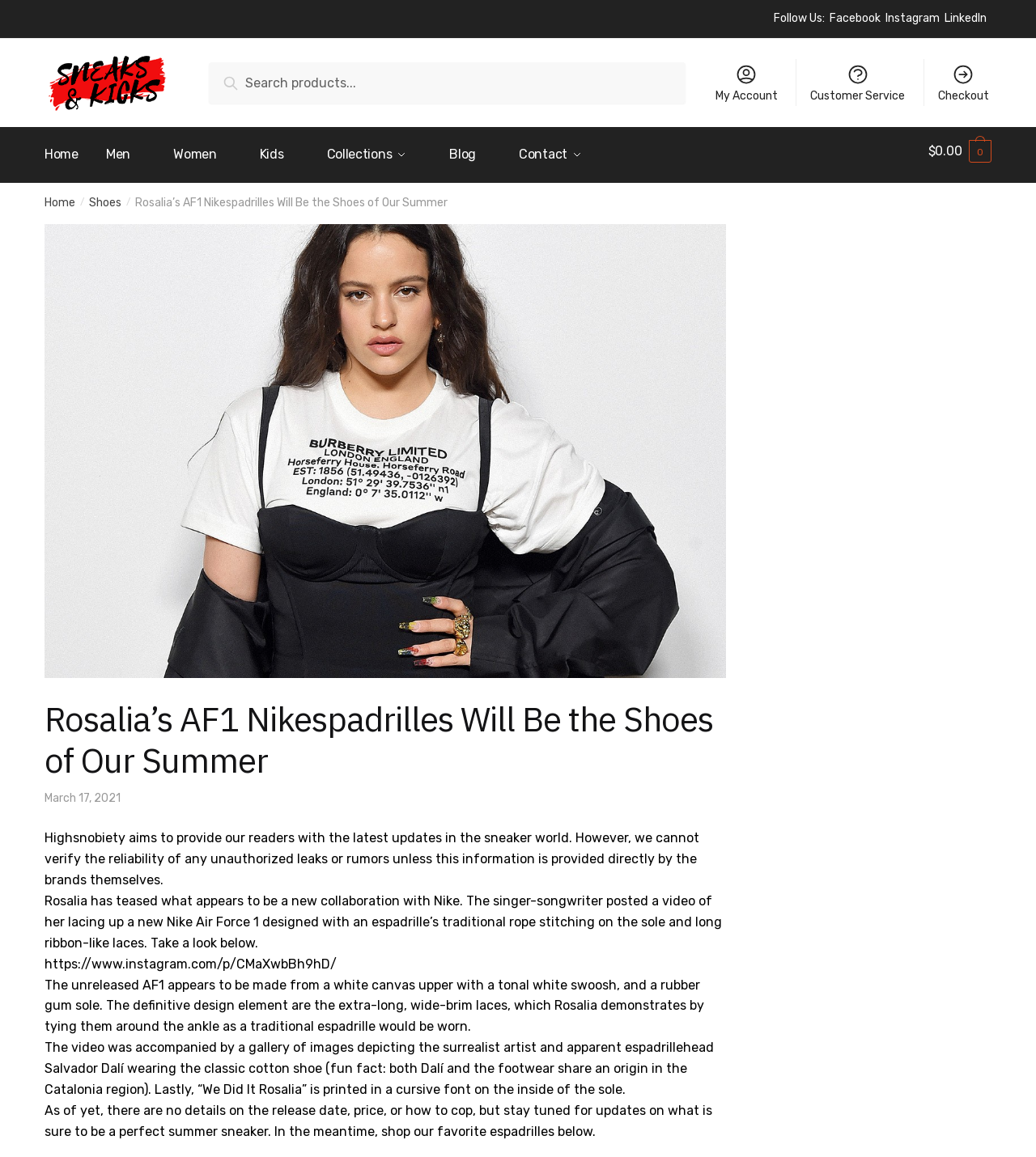Please determine the bounding box coordinates for the element that should be clicked to follow these instructions: "View My Account".

[0.681, 0.051, 0.76, 0.091]